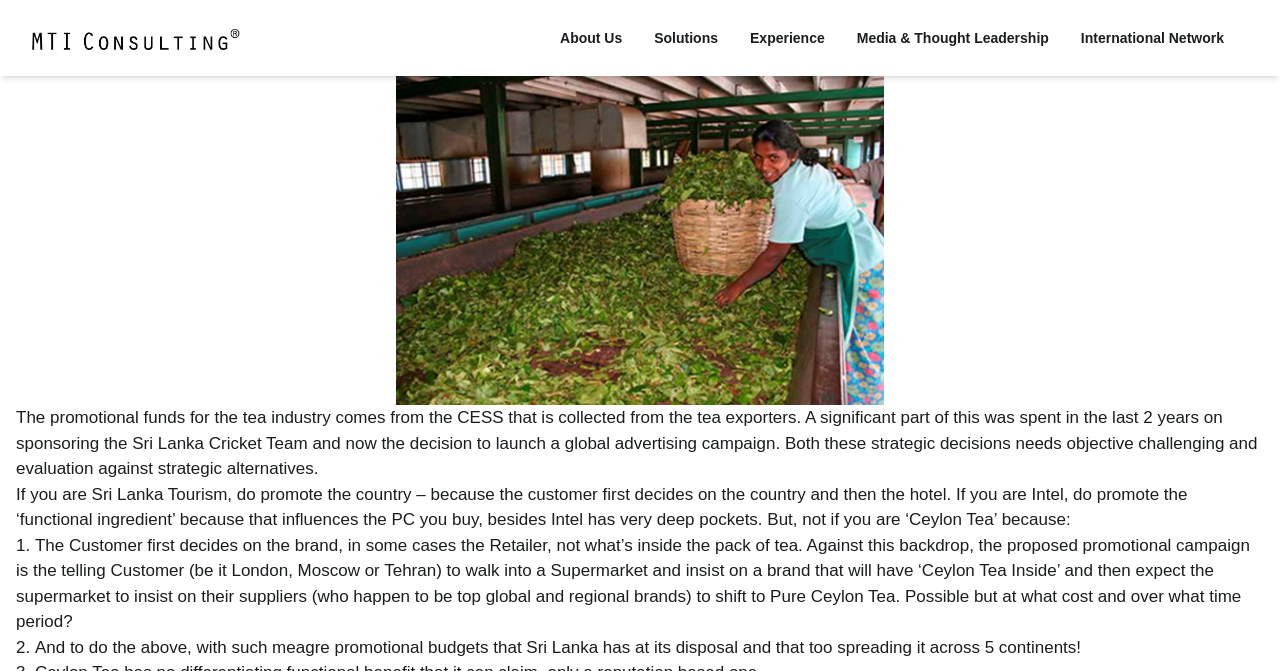What is the topic of the presentation?
Answer the question with a single word or phrase derived from the image.

Ceylon Tea